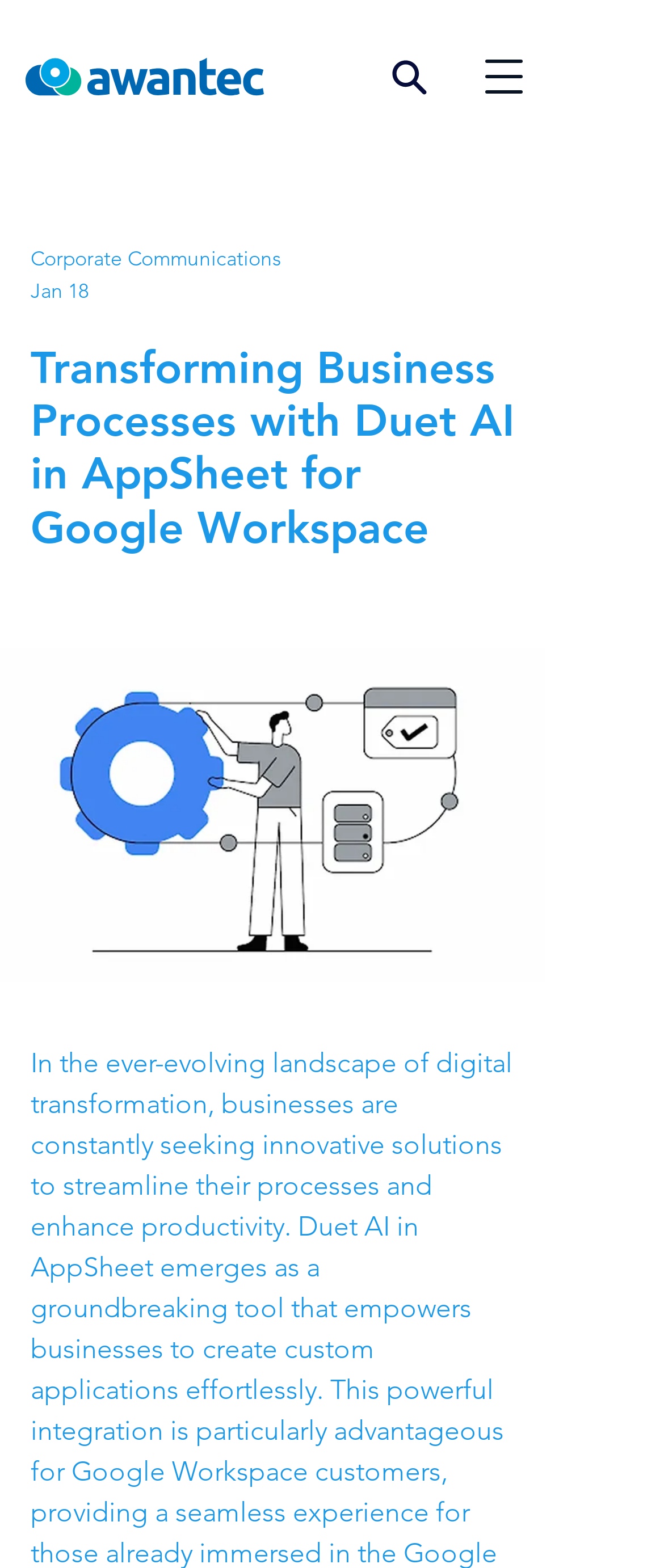Give the bounding box coordinates for this UI element: "aria-label="Open navigation menu"". The coordinates should be four float numbers between 0 and 1, arranged as [left, top, right, bottom].

[0.695, 0.022, 0.823, 0.076]